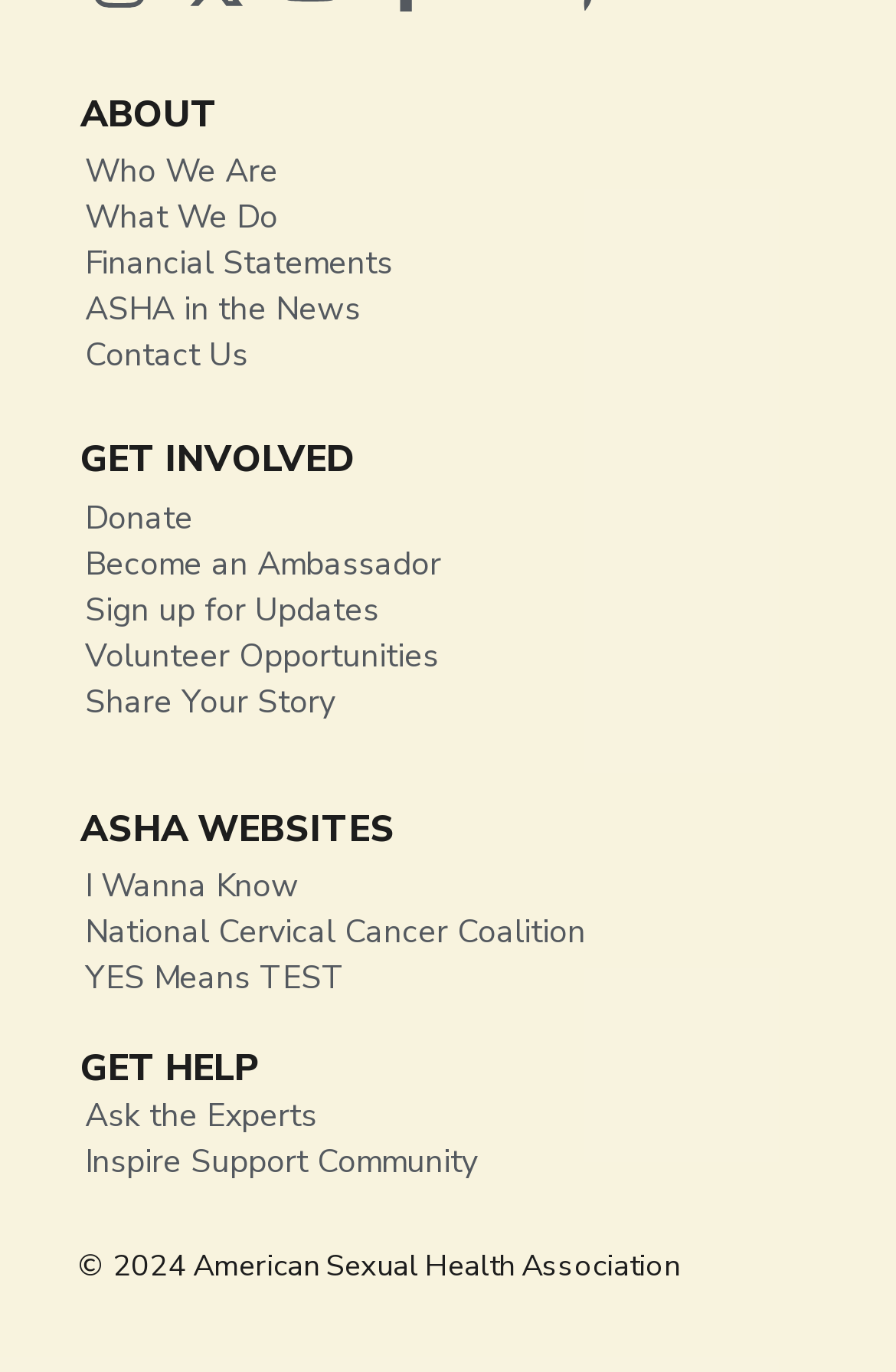Highlight the bounding box coordinates of the element that should be clicked to carry out the following instruction: "Learn about who we are". The coordinates must be given as four float numbers ranging from 0 to 1, i.e., [left, top, right, bottom].

[0.044, 0.109, 0.974, 0.143]